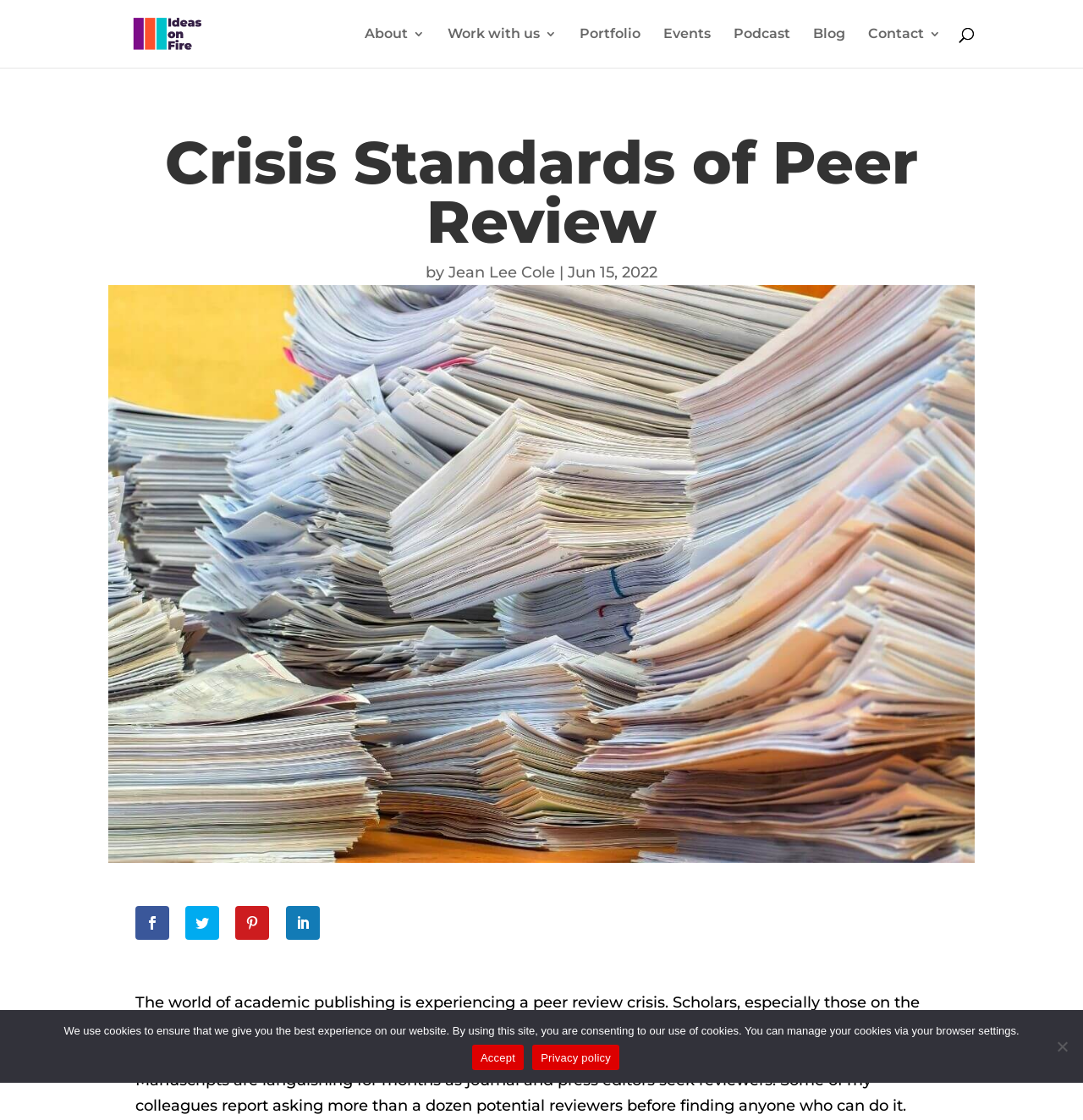Illustrate the webpage thoroughly, mentioning all important details.

The webpage is titled "Peer Review During a Pandemic - Ideas on Fire" and has a prominent logo image at the top left corner. Below the logo, there are six navigation links: "About", "Work with us", "Portfolio", "Events", "Podcast", and "Blog", which are evenly spaced and aligned horizontally. 

A search bar is located at the top right corner, spanning almost the entire width of the page. 

The main content of the page is divided into two sections. The first section has a heading "Crisis Standards of Peer Review" and is accompanied by a subheading with the author's name, "Jean Lee Cole", and the date "Jun 15, 2022". Below the heading, there is a large image that takes up most of the page width, depicting stacks of manuscripts.

The second section is a block of text that discusses the peer review crisis in academic publishing. The text is divided into three paragraphs, with the first paragraph describing the crisis and the second paragraph highlighting the struggles of peer reviewers. The third paragraph is a continuation of the discussion, mentioning the difficulties faced by journal and press editors in finding reviewers.

At the bottom of the page, there are four social media links, represented by icons, aligned horizontally. 

A cookie notice dialog is displayed at the bottom of the page, with a message explaining the use of cookies and providing options to accept or manage cookies. The dialog also has a link to the privacy policy.